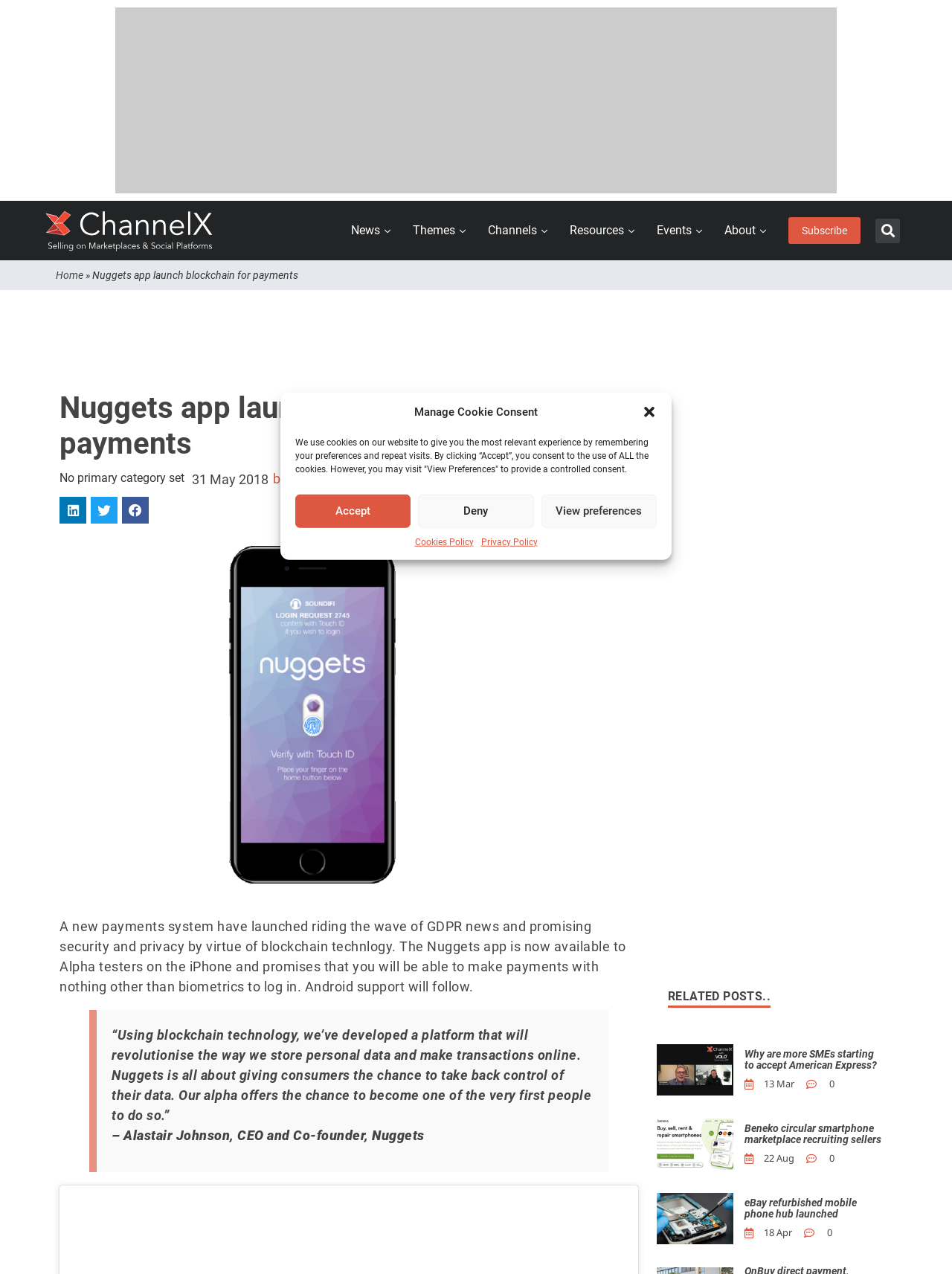Please identify the bounding box coordinates of the region to click in order to complete the given instruction: "Read about ChannelX". The coordinates should be four float numbers between 0 and 1, i.e., [left, top, right, bottom].

[0.047, 0.162, 0.227, 0.2]